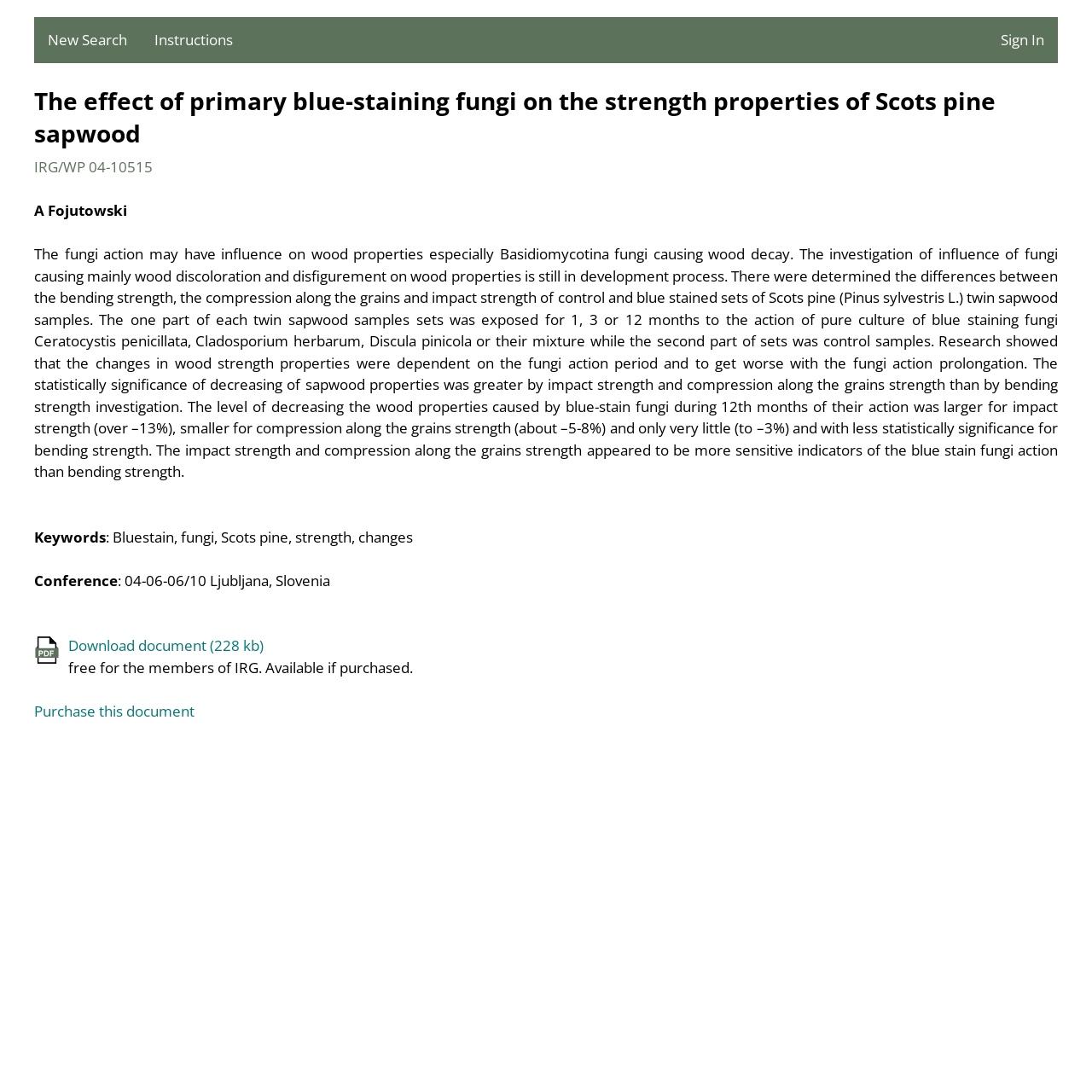What is the author of the document?
Give a single word or phrase as your answer by examining the image.

A Fojutowski